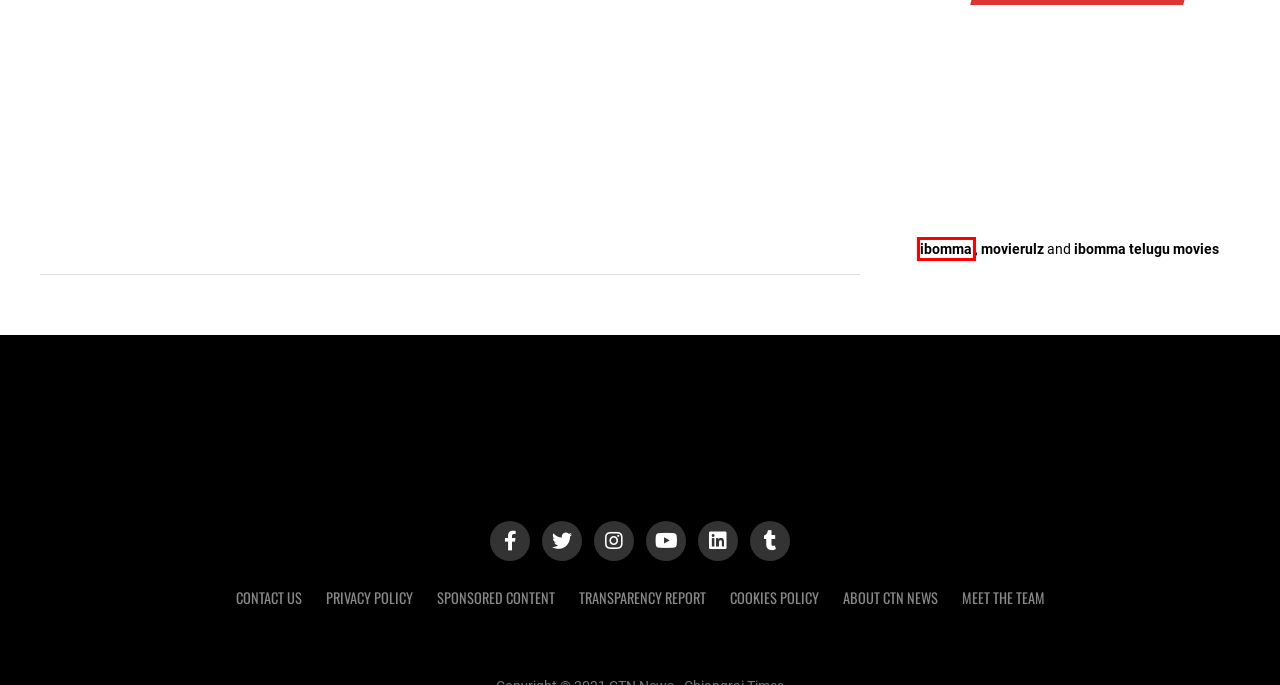Review the webpage screenshot and focus on the UI element within the red bounding box. Select the best-matching webpage description for the new webpage that follows after clicking the highlighted element. Here are the candidates:
A. iBomma Telugu Movies – ibomma telugu movies
B. Meet The Team - CTN News - Chiang Rai Times
C. About CTN News - CTN News - Chiang Rai Times
D. Advertising And Sponsored Content Disclaimer - CTN News - Chiang Rai Times
E. Contact US - CTN News - CTN News - Chiang Rai Times
F. CTN News Cookies Policy - CTN News - Chiang Rai Times
G. Home - Movierulz
H. iBOMMA - Watch and Download iBomma Telugu Movies New 2024

H